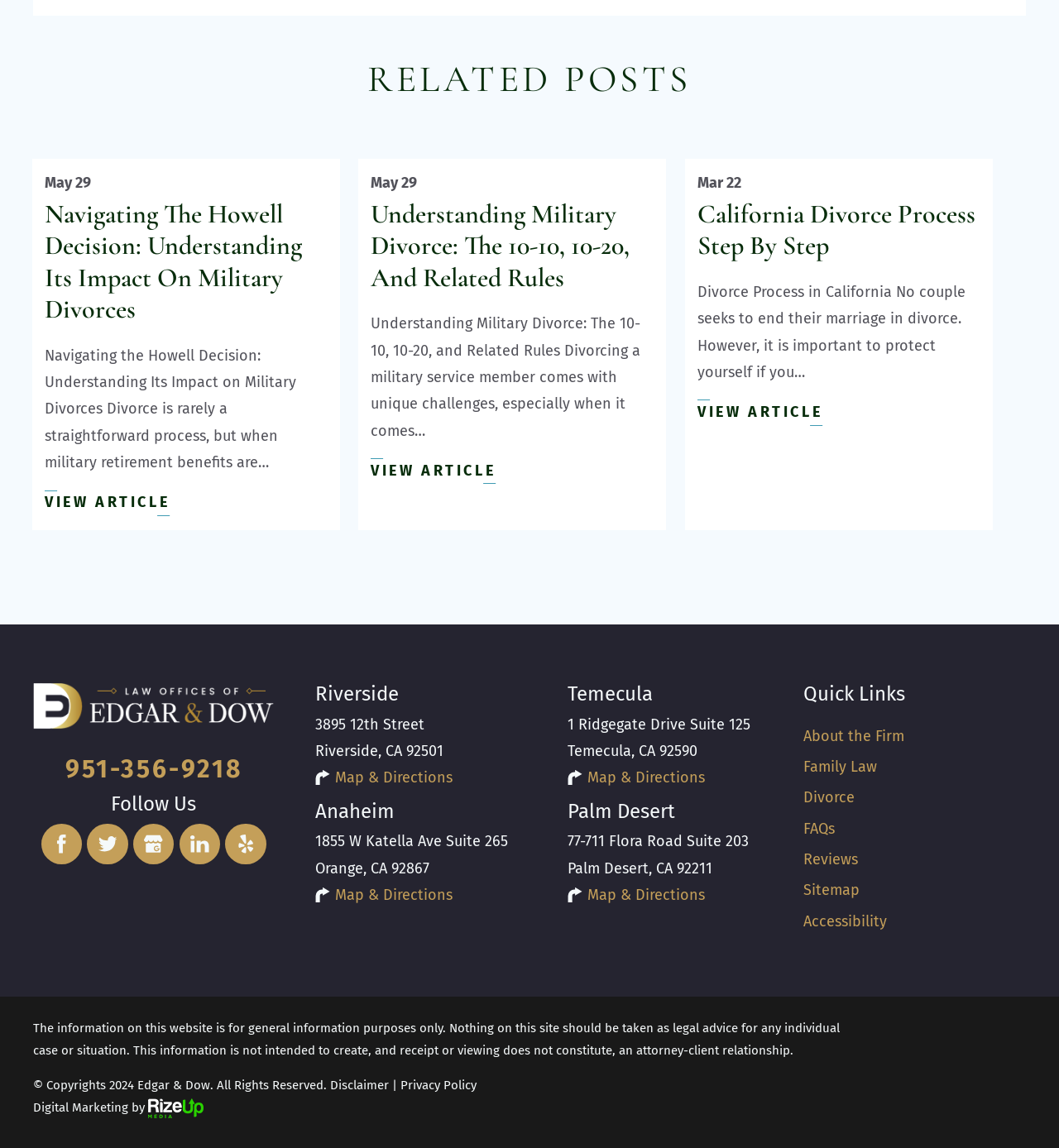What is the name of the law firm?
Please give a well-detailed answer to the question.

I found the name of the law firm by looking at the footer section of the webpage, where it says '© Copyrights 2024 Edgar & Dow. All Rights Reserved.'